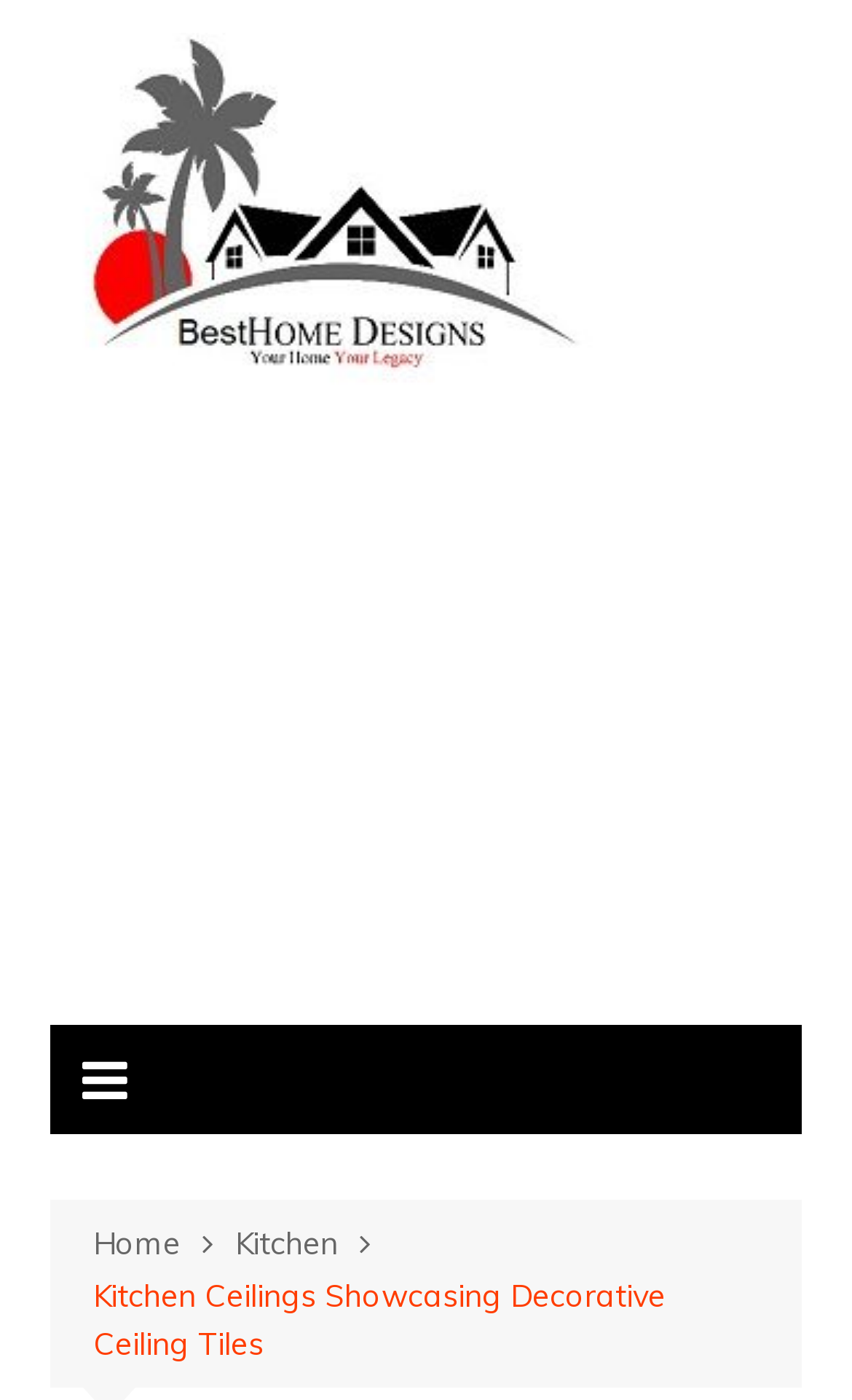Given the element description: "alt="Best Home designs"", predict the bounding box coordinates of the UI element it refers to, using four float numbers between 0 and 1, i.e., [left, top, right, bottom].

[0.058, 0.023, 0.761, 0.283]